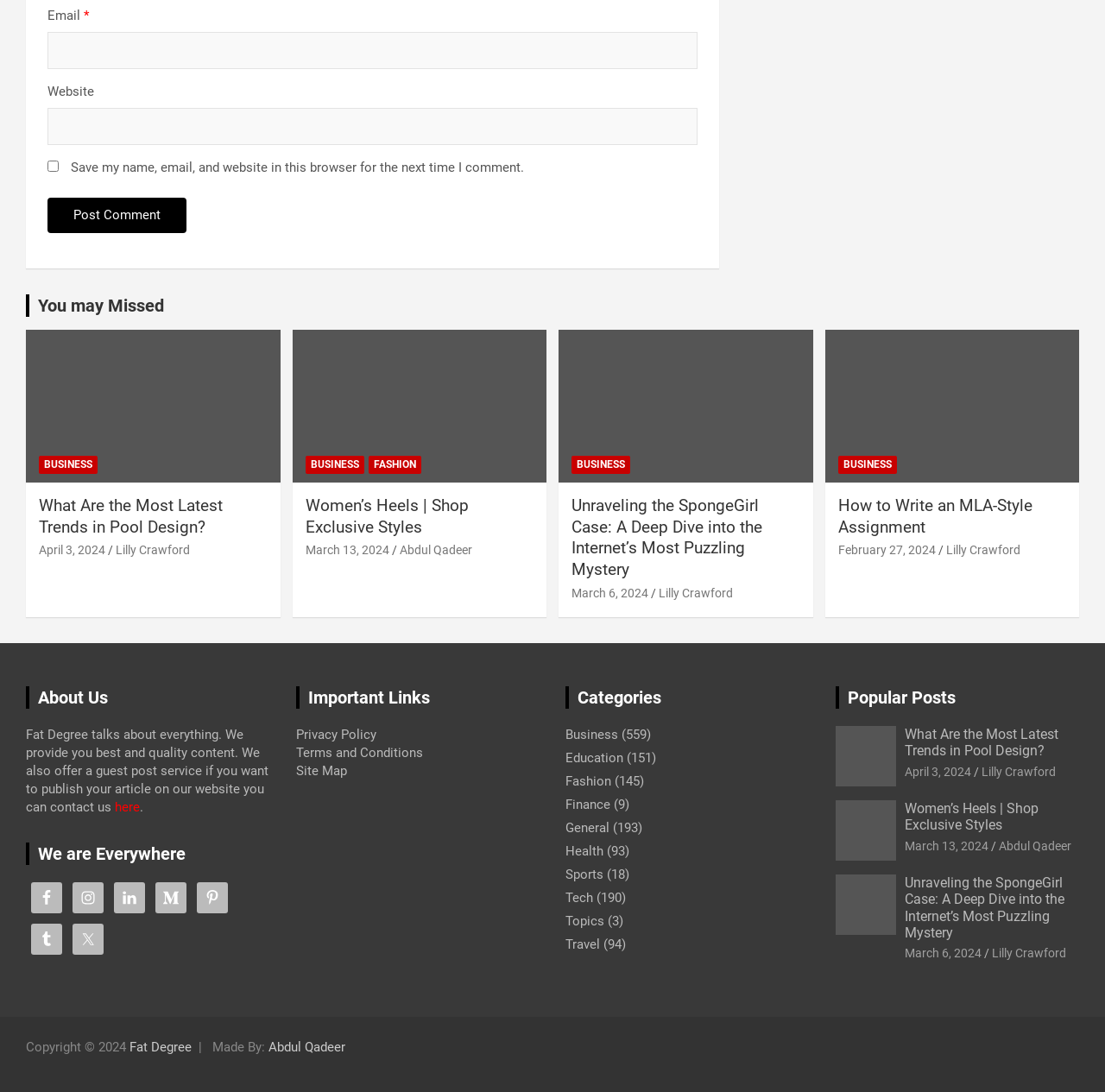How can I contact the website for guest posting?
We need a detailed and meticulous answer to the question.

In the 'About Us' section, there is a link 'here' which suggests that users can contact the website for guest posting by clicking on that link.